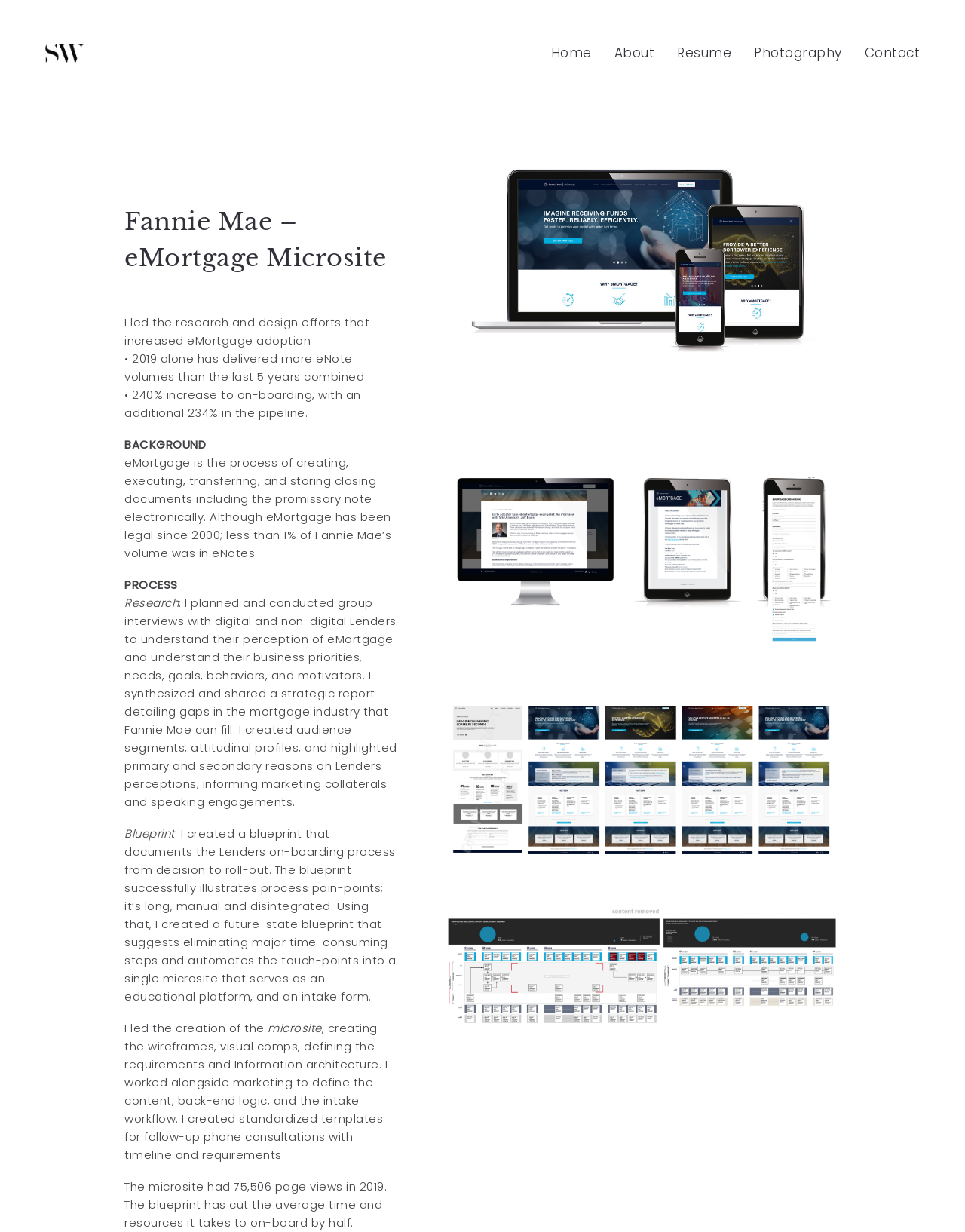How many links are in the top navigation bar?
Please look at the screenshot and answer using one word or phrase.

5